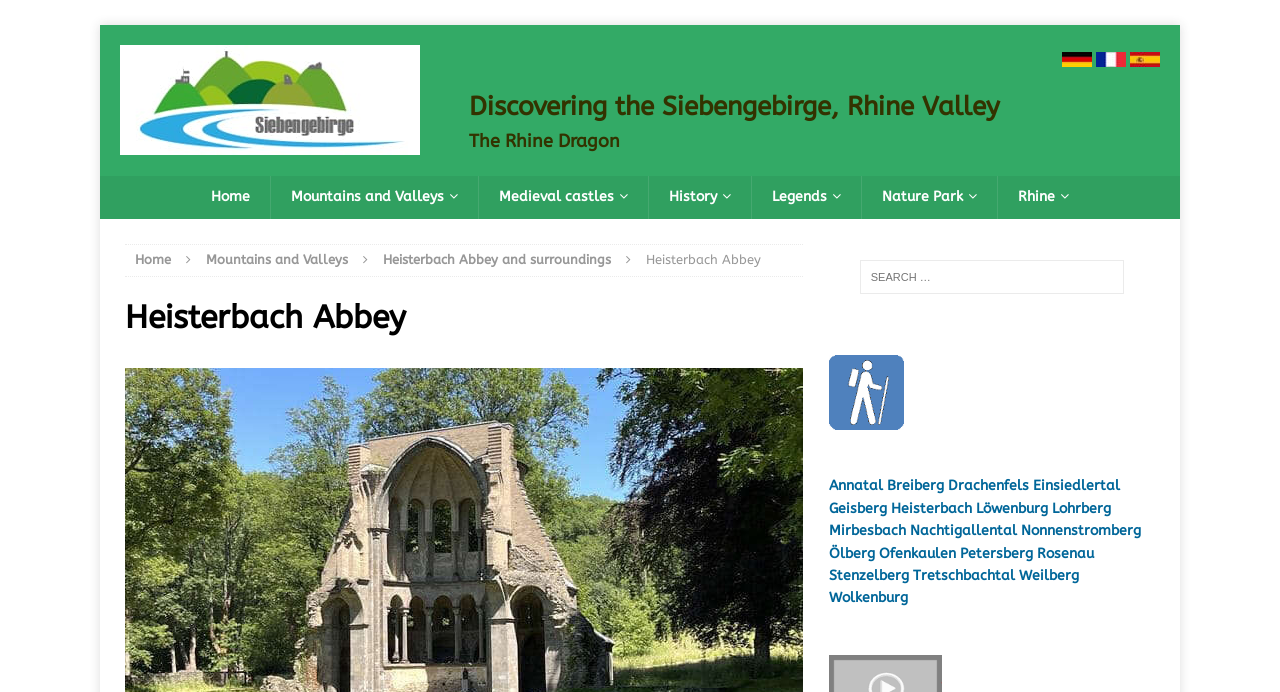What is the name of the mountain range?
Give a single word or phrase answer based on the content of the image.

Siebengebirge